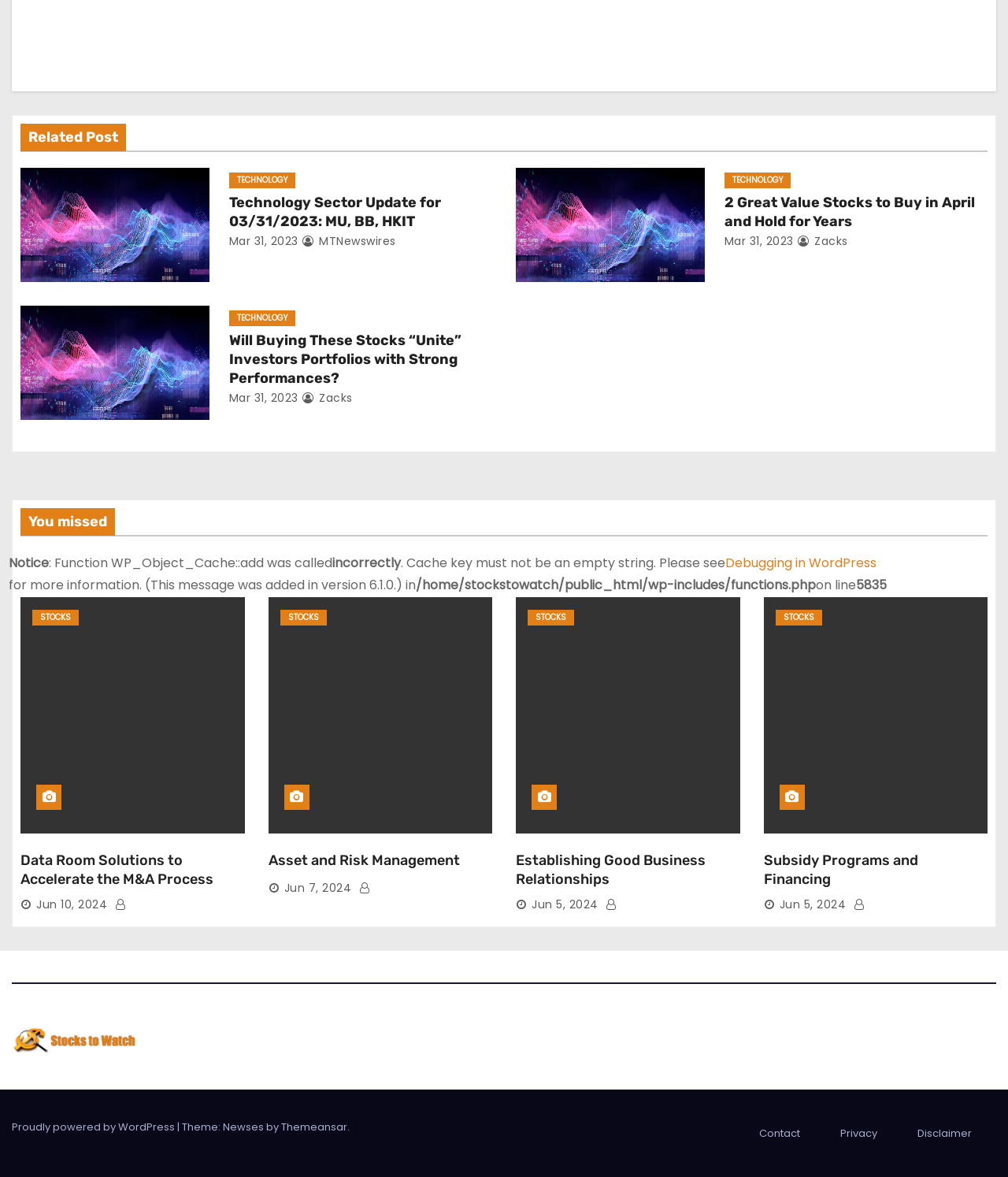What is the date of the second article?
Based on the image, answer the question with as much detail as possible.

The second article has a link 'Mar 31, 2023' below its heading, indicating that the date of the second article is Mar 31, 2023.